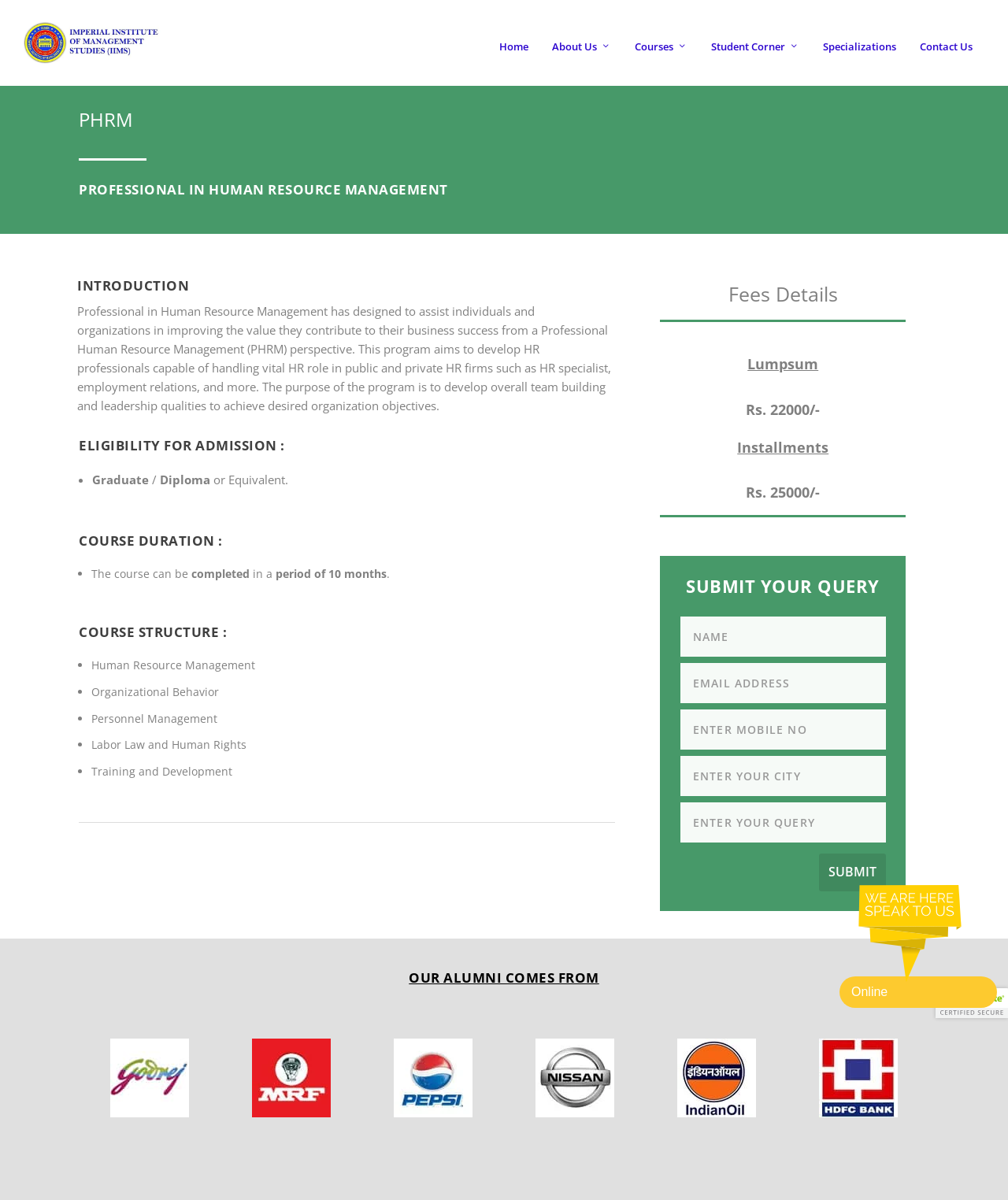Offer a meticulous caption that includes all visible features of the webpage.

The webpage is about the Professional in Human Resource Management (PHRM) program offered by the Imperial Institute of Management Studies (IIMS) Business School India. At the top of the page, there is a logo of IIMS and a navigation menu with links to "Home", "About Us", "Courses", "Student Corner", "Specializations", and "Contact Us".

Below the navigation menu, there is a heading "PROFESSIONAL IN HUMAN RESOURCE MANAGEMENT" followed by an introduction to the program, which aims to develop HR professionals capable of handling vital HR roles in public and private firms. The program's objective is to develop overall team building and leadership qualities to achieve desired organization objectives.

The page then outlines the eligibility criteria for admission, which includes a graduate or diploma degree, and the course duration, which is 10 months. The course structure is also detailed, with modules on Human Resource Management, Organizational Behavior, Personnel Management, Labor Law and Human Rights, and Training and Development.

On the right side of the page, there is a section on fees details, with options for lump sum payment and installment plans. Below this section, there is a "SUBMIT YOUR QUERY" form with five text boxes and a submit button.

Further down the page, there is a heading "OUR ALUMNI COMES FROM" followed by a section that is not fully described in the accessibility tree. At the bottom of the page, there are two buttons, one for "TrustedSite Certified" and another for submitting a query. There are also two iframes for chat widgets.